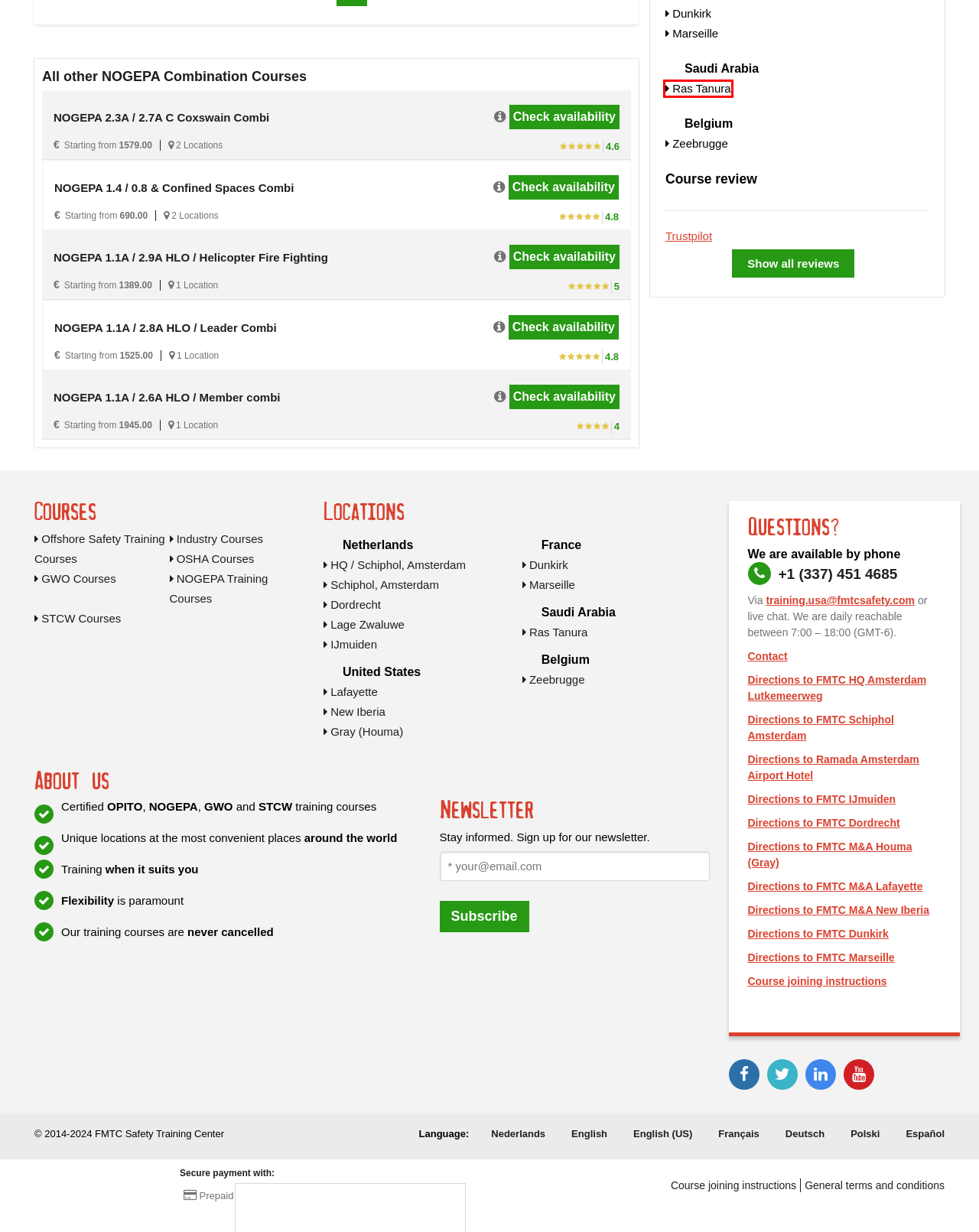Review the screenshot of a webpage containing a red bounding box around an element. Select the description that best matches the new webpage after clicking the highlighted element. The options are:
A. NOGEPA 1.1A & 2.8A HLO Leader Combi | Réservez à FMTC Safety
B. OSHA Compliance (10 hour) | Free cancellation | FMTC Safety
C. NOGEPA 2.3A & 2.7C Coxswain Combi | Free cancellation | FMTC
D. NOGEPA 1.1A / 2.8A HLO / Leader Kombinationskurs | Free cancellation | FMTC Safety
E. NOGEPA 1.1A / 2.9A HLO / HFF training | FMTC Safety
F. FMTC U.S. GENERAL TERMS - FMTC Safety
G. Training location Ras Tanura | FMTC Safety
H. NOGEPA 1.1A & 2.8A HLO Leader Combi | Boek nu | FMTC Safety

G